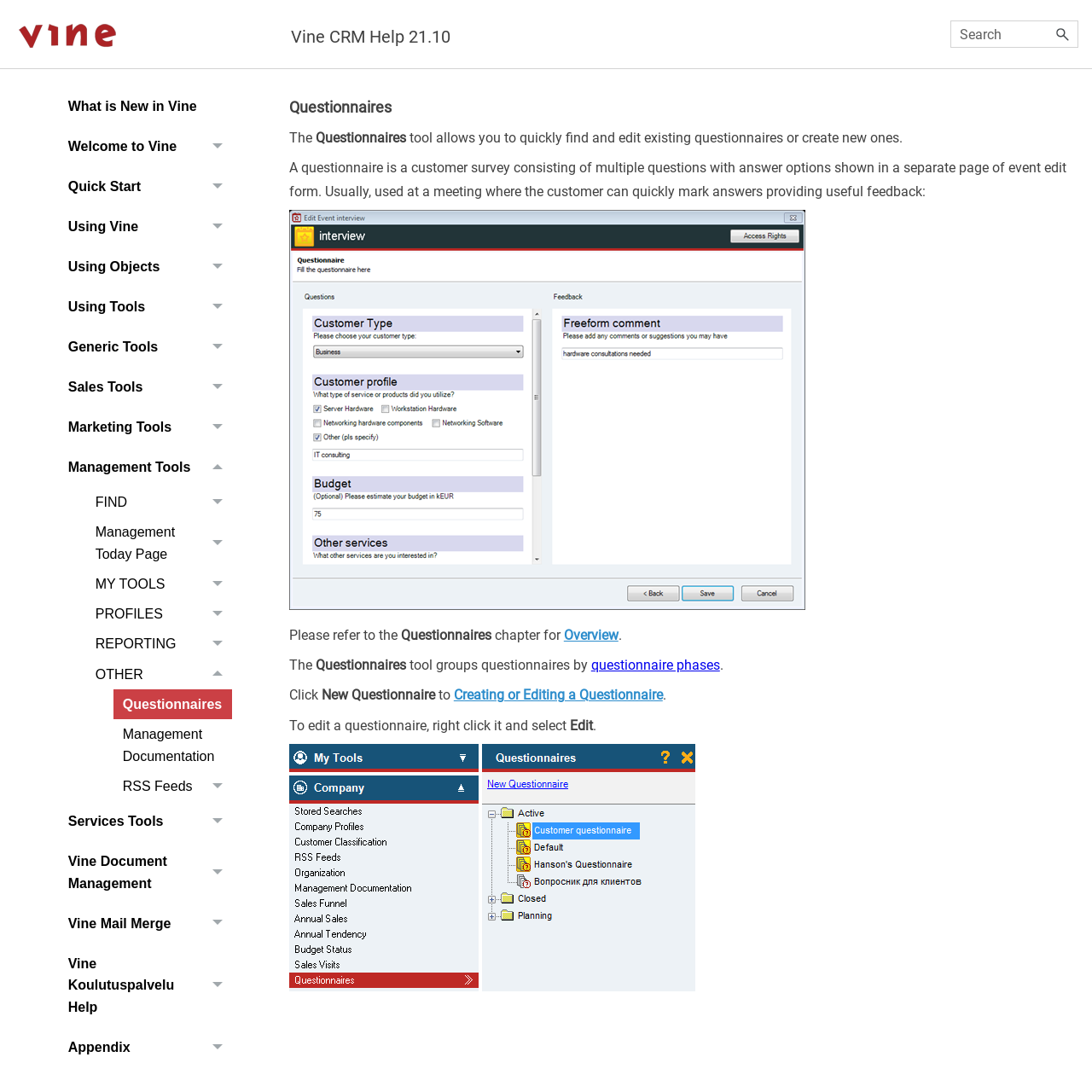Please determine the bounding box coordinates of the element's region to click for the following instruction: "Learn about what is new in Vine".

[0.054, 0.079, 0.212, 0.116]